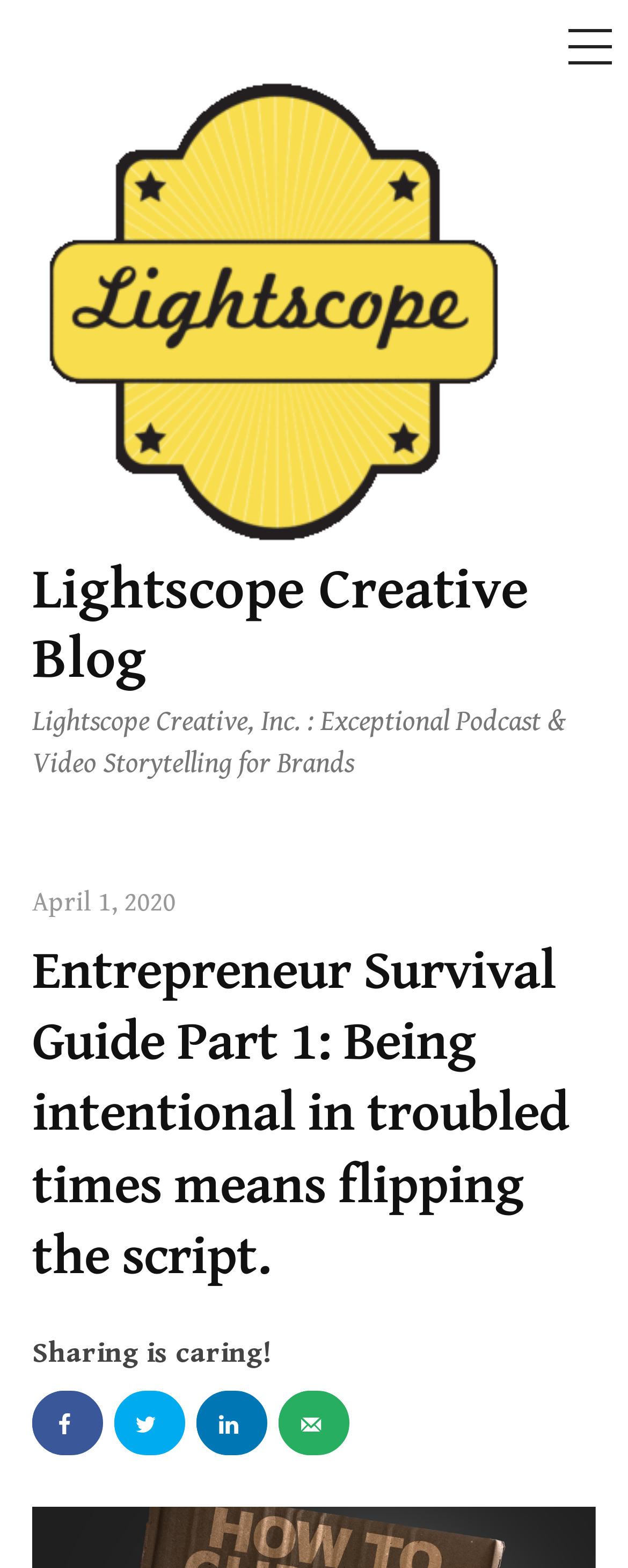What is the date of the article?
Answer the question with a single word or phrase by looking at the picture.

April 1, 2020